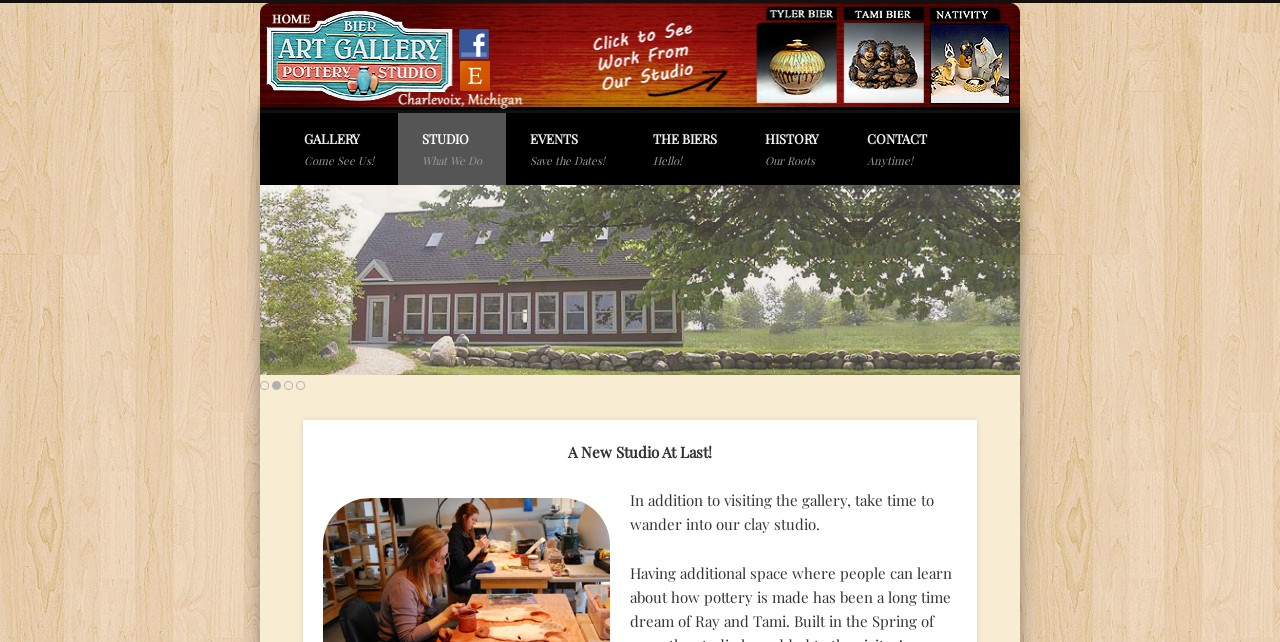Detail the various sections and features of the webpage.

The webpage is about a studio, with a prominent heading "Bier Bier" at the top. Below the heading, there are four links with images, arranged horizontally, each with a small icon above the text. The links are closely spaced, with the first one starting from the left edge of the page.

Below these links, there is a row of six links, also arranged horizontally, with text only. These links have titles such as "GALLERY", "STUDIO", "EVENTS", "THE BIERS", "HISTORY", and "CONTACT". They are evenly spaced, covering the entire width of the page.

On the right side of the page, there are four small links with numbers "1", "2", "3", and "4", arranged vertically.

In the lower half of the page, there is a large image that spans almost the entire width of the page. Above the image, there is a heading "A New Studio At Last!". Below the image, there is a paragraph of text that describes the studio, mentioning the gallery and the clay studio.

Overall, the webpage has a clean and organized layout, with a focus on showcasing the studio's activities and features.